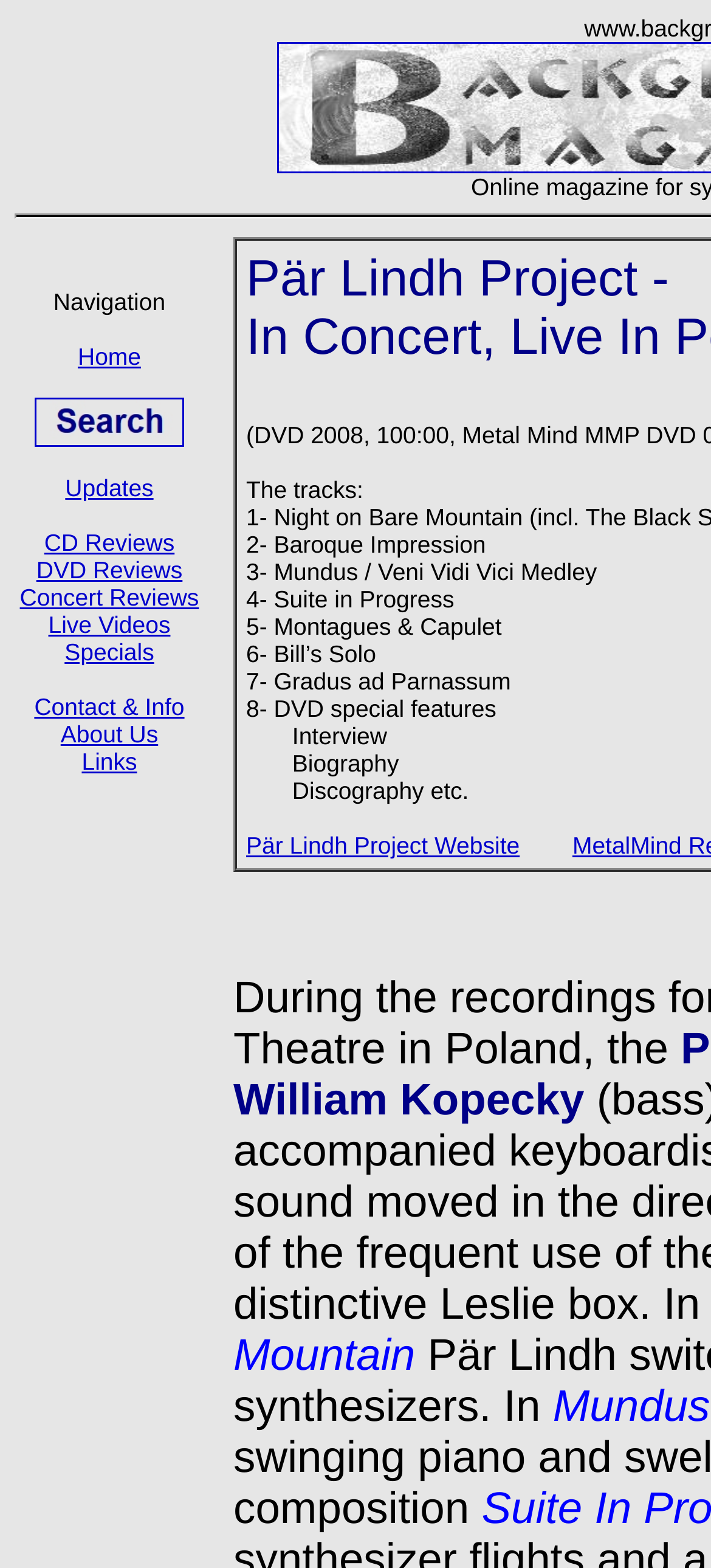What is the name of the reviewer?
Please give a detailed and elaborate explanation in response to the question.

The static text element at the bottom of the webpage reads 'William Kopecky', which I assume is the name of the reviewer.